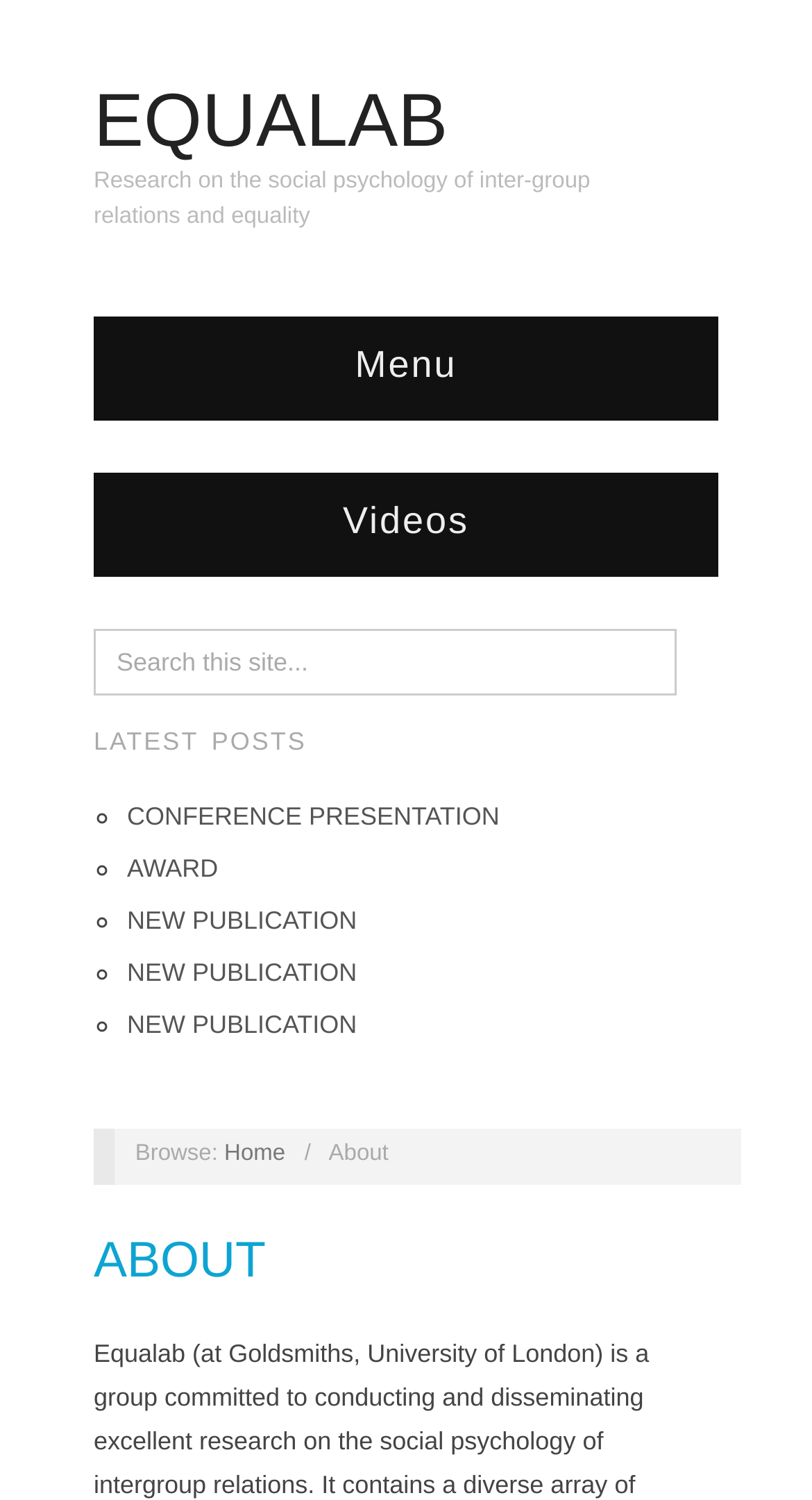Please determine the bounding box coordinates of the element to click in order to execute the following instruction: "Follow on LinkedIn". The coordinates should be four float numbers between 0 and 1, specified as [left, top, right, bottom].

None